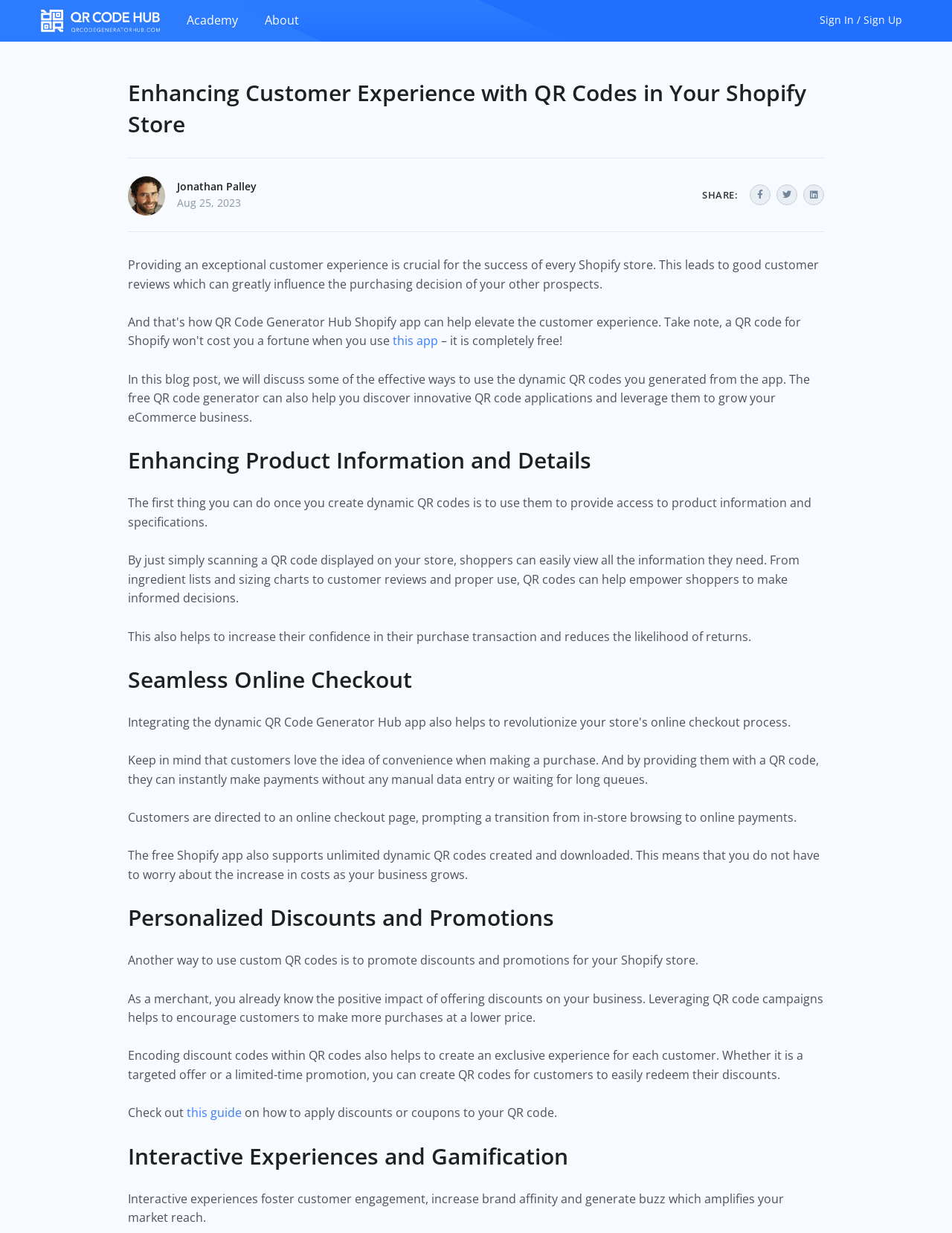Kindly determine the bounding box coordinates for the area that needs to be clicked to execute this instruction: "Visit Jonathan Palley's profile".

[0.186, 0.145, 0.27, 0.157]